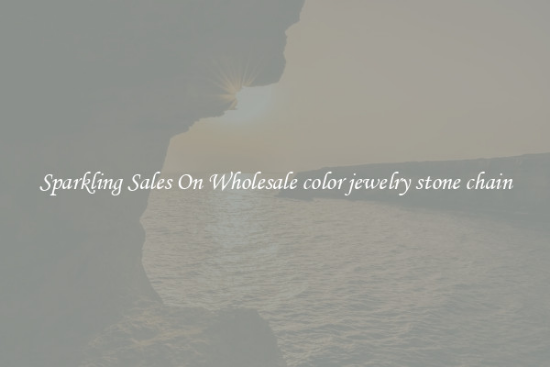What is the connection between the image and the jewelry?
Refer to the image and provide a concise answer in one word or phrase.

Radiant beauty